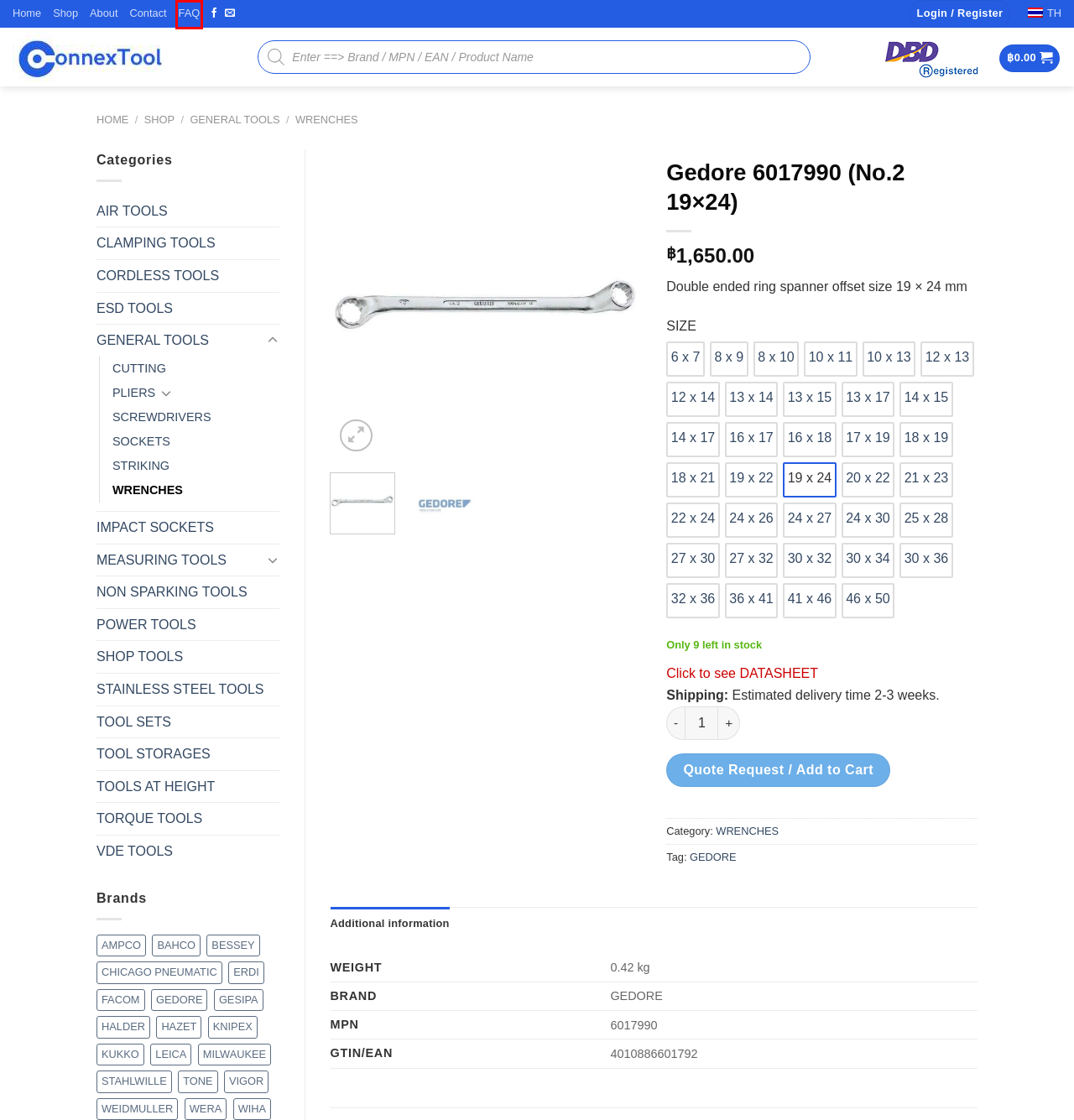Check out the screenshot of a webpage with a red rectangle bounding box. Select the best fitting webpage description that aligns with the new webpage after clicking the element inside the bounding box. Here are the candidates:
A. SCREWDRIVERS | Connextool
B. FAQ | Connextool
C. LEICA | Connextool
D. BESSEY | Connextool
E. ERDI | Connextool
F. VDE TOOLS | Connextool
G. HAZET | Connextool
H. VIGOR | Connextool

B